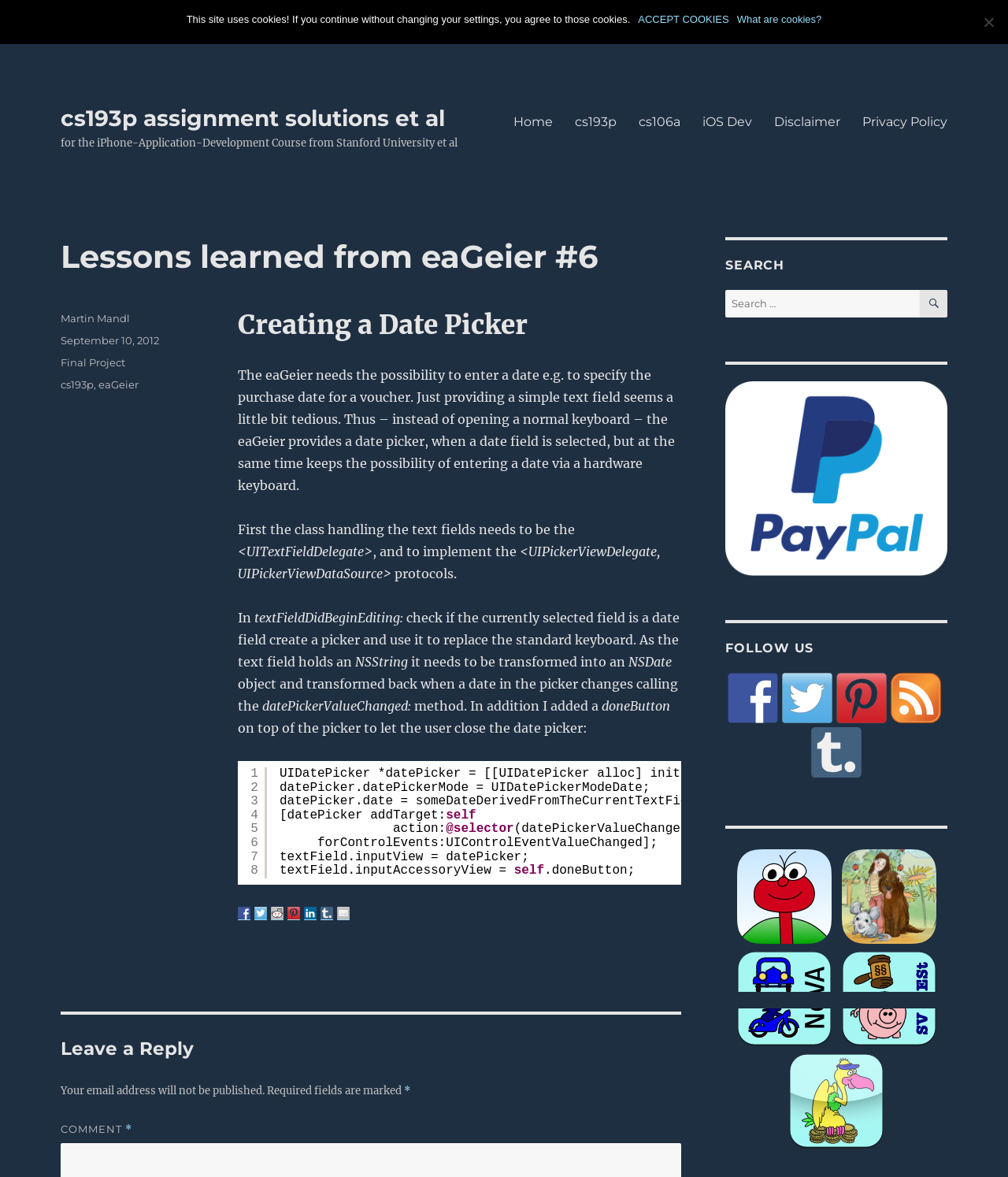Answer the question using only a single word or phrase: 
What is the name of the author of the post?

Martin Mandl